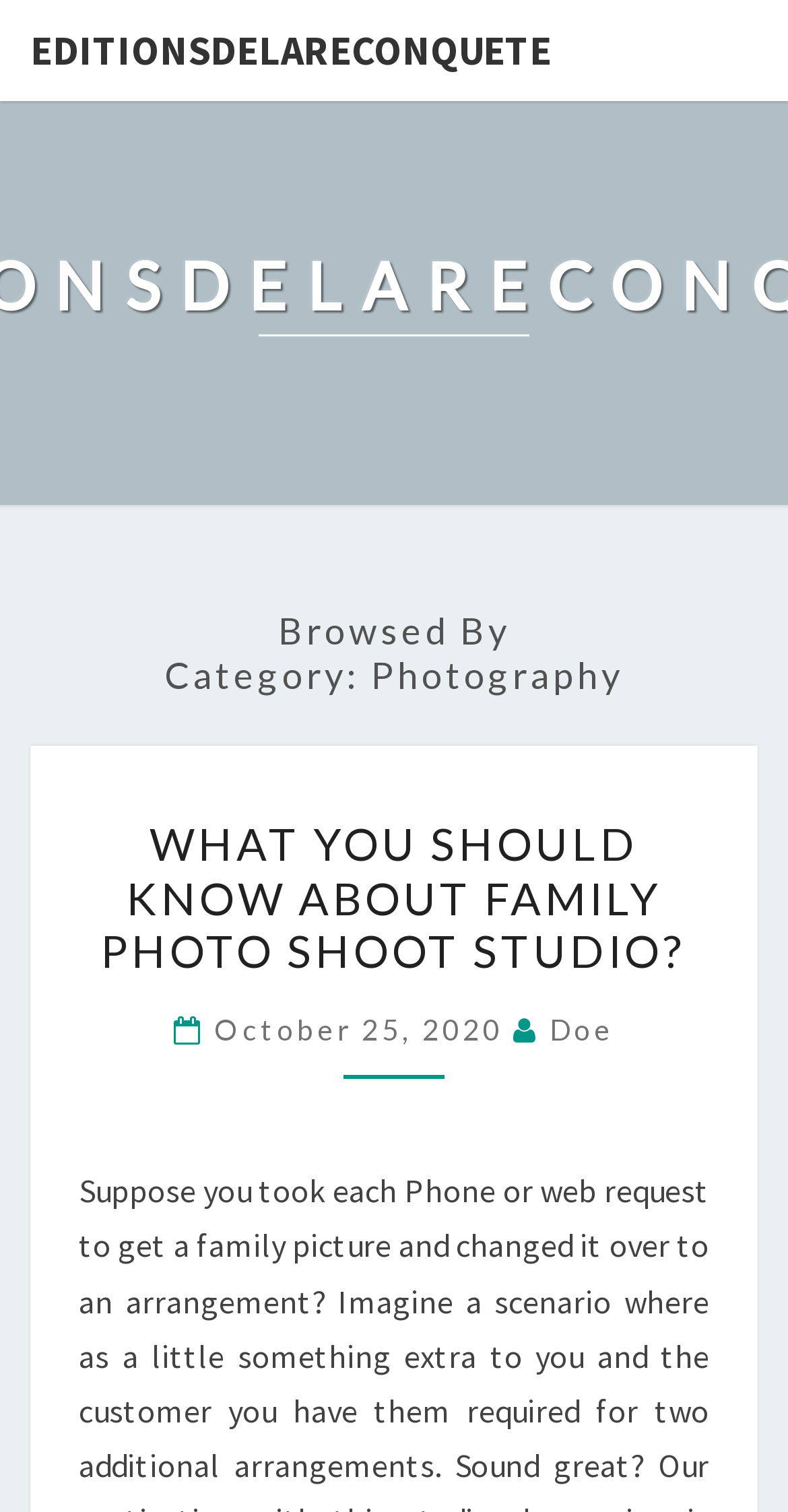Refer to the element description ABOUT US and identify the corresponding bounding box in the screenshot. Format the coordinates as (top-left x, top-left y, bottom-right x, bottom-right y) with values in the range of 0 to 1.

None